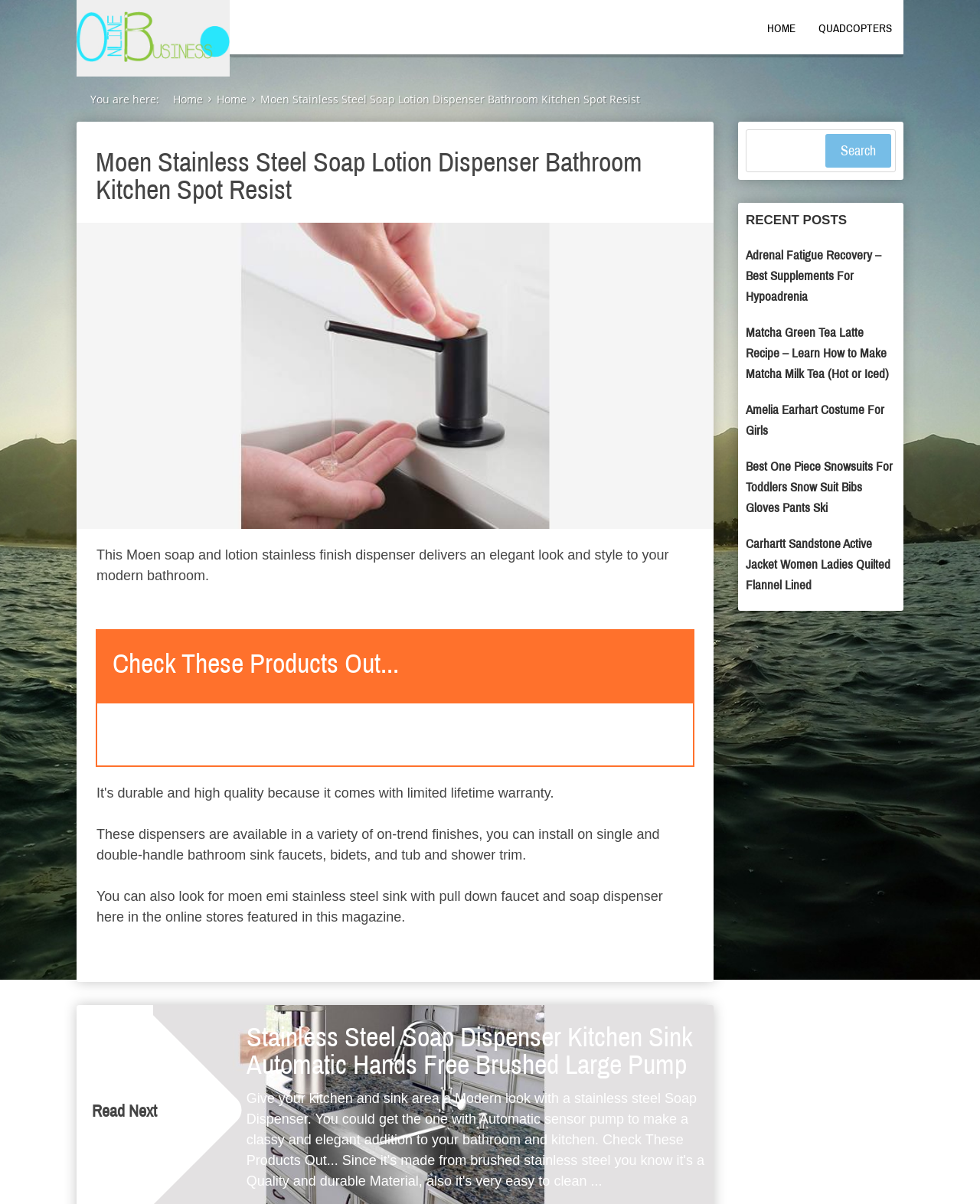Answer the following query with a single word or phrase:
What is the material of the dispenser?

Stainless steel